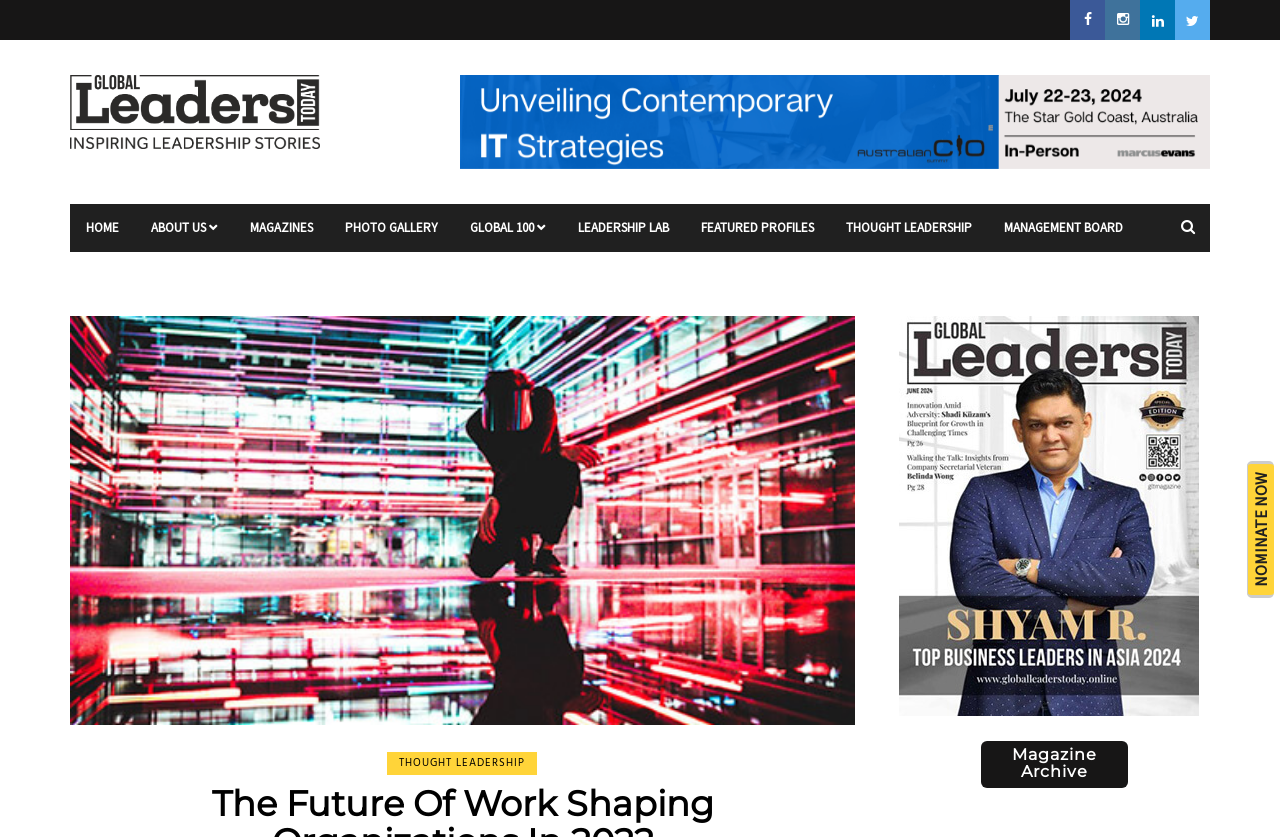Locate the bounding box of the UI element described by: "Thought Leadership" in the given webpage screenshot.

[0.302, 0.898, 0.419, 0.925]